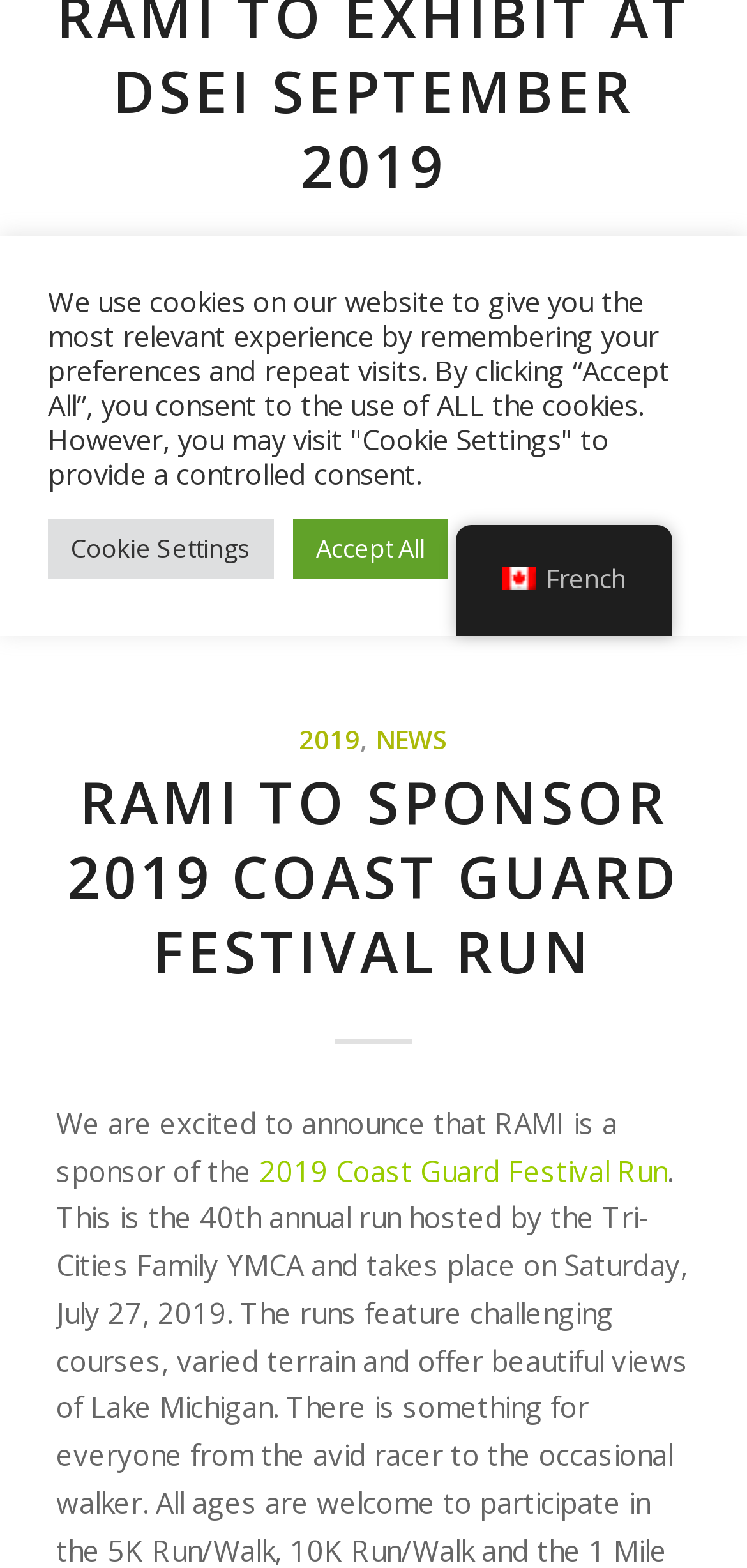Using the webpage screenshot, find the UI element described by Read more. Provide the bounding box coordinates in the format (top-left x, top-left y, bottom-right x, bottom-right y), ensuring all values are floating point numbers between 0 and 1.

[0.179, 0.221, 0.821, 0.278]